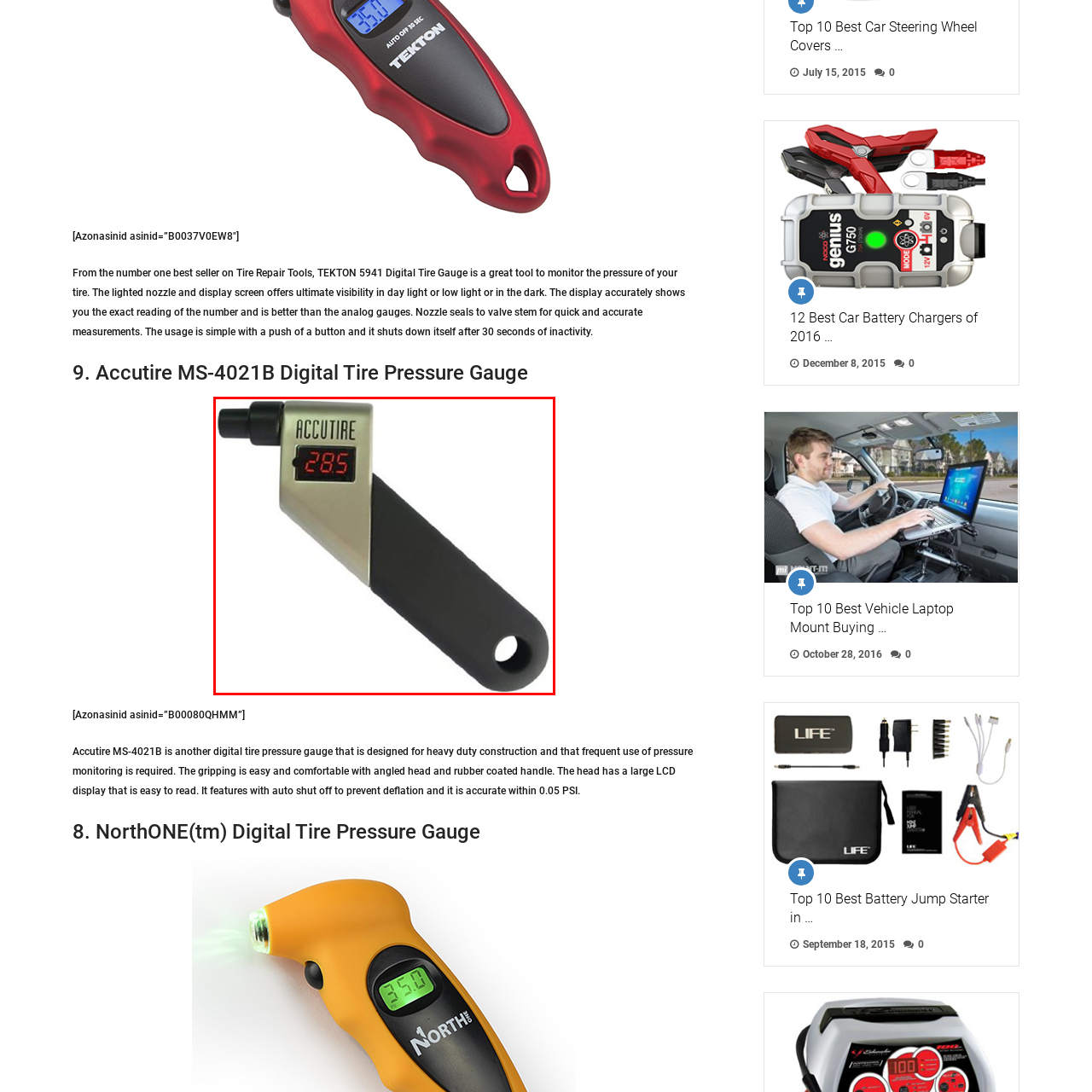Who can benefit from using this tire gauge?
View the image contained within the red box and provide a one-word or short-phrase answer to the question.

Everyday motorists and frequent tire assessors